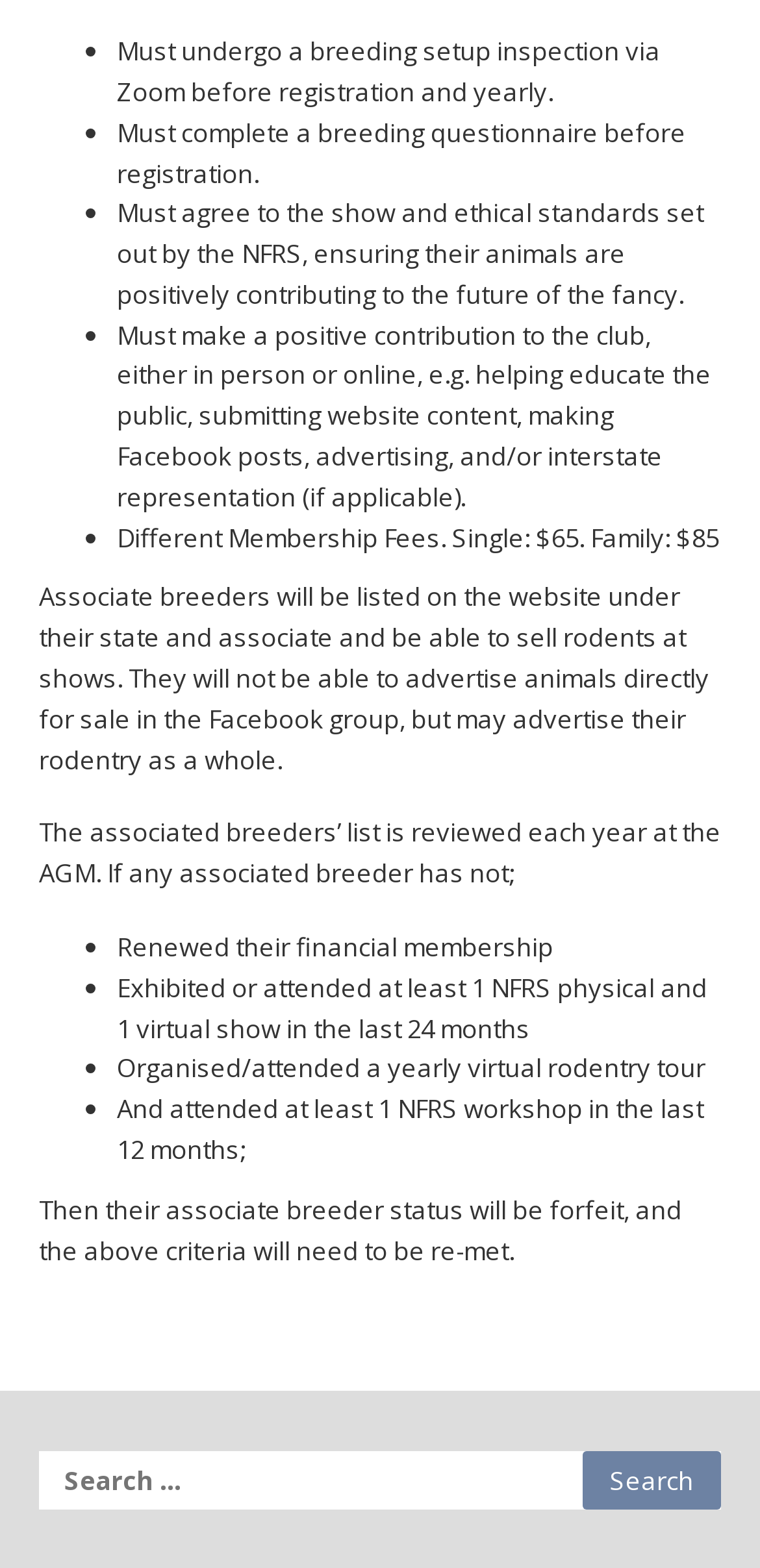What is required for registration?
Offer a detailed and exhaustive answer to the question.

According to the webpage, one of the requirements for registration is to undergo a breeding setup inspection via Zoom before registration and yearly, as stated in the first bullet point.